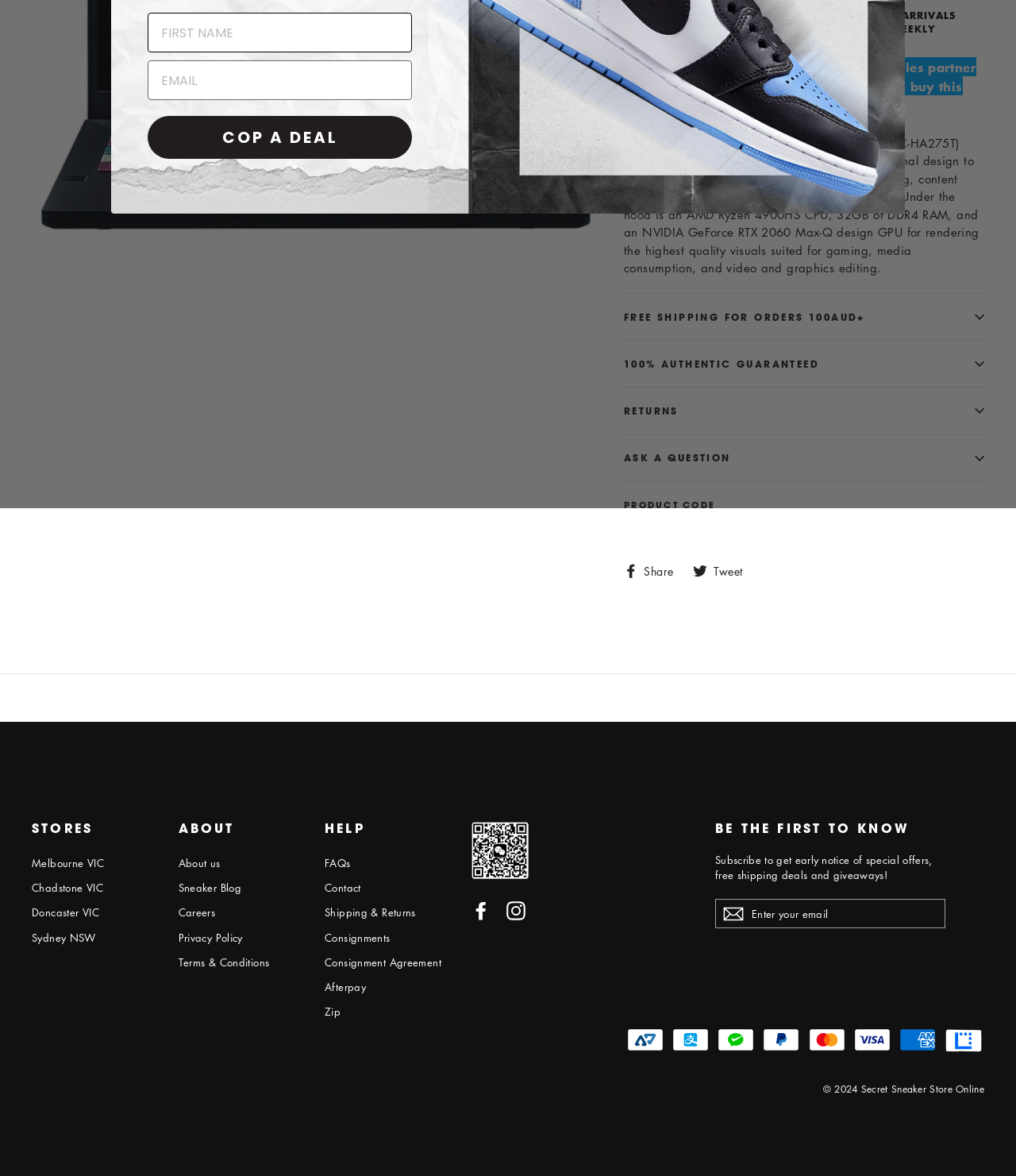Extract the bounding box coordinates of the UI element described: "About us". Provide the coordinates in the format [left, top, right, bottom] with values ranging from 0 to 1.

[0.175, 0.724, 0.296, 0.743]